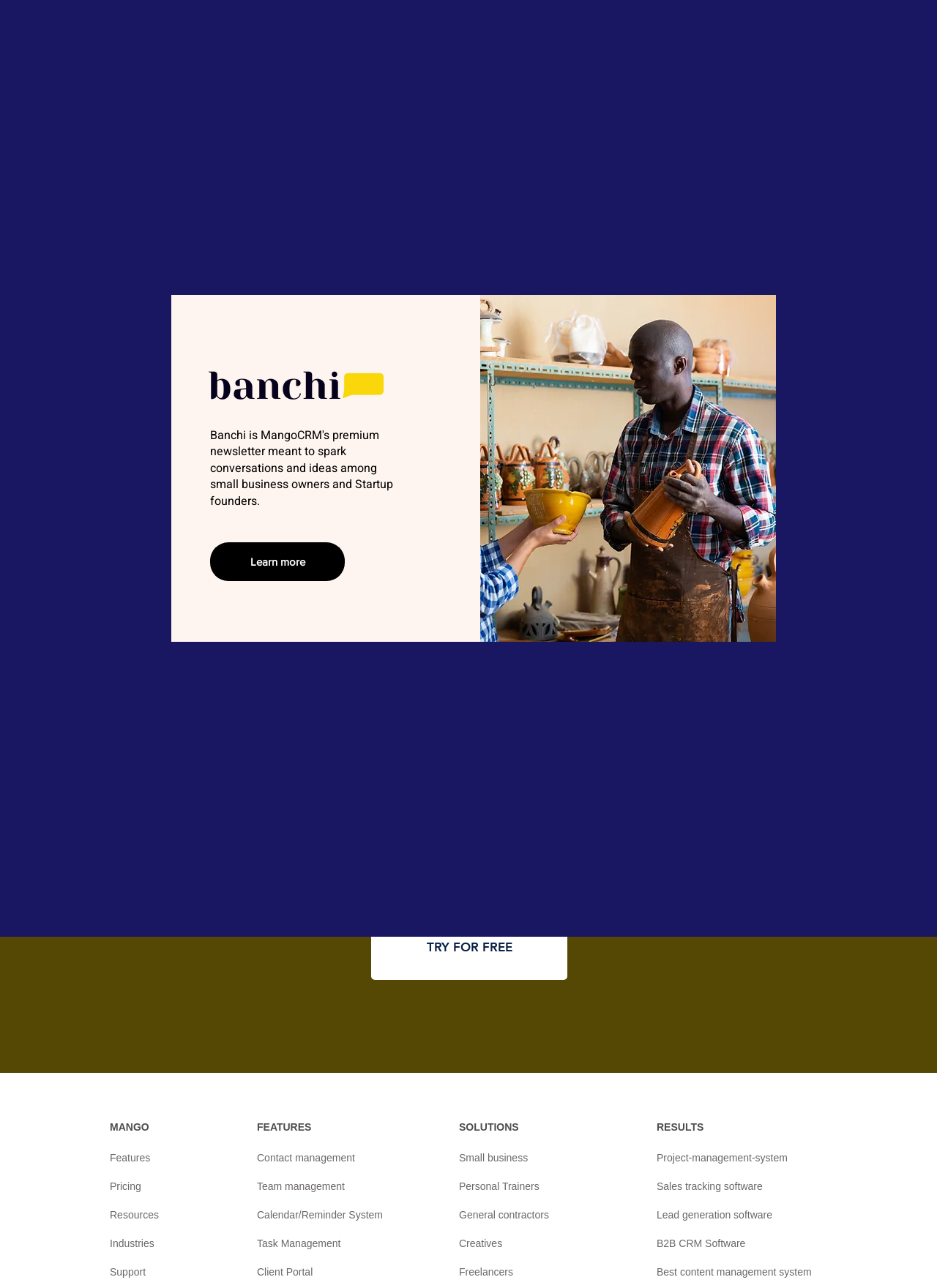What is the purpose of the 'TRY FOR FREE' button?
Please provide a single word or phrase answer based on the image.

Try MangoCRM for free